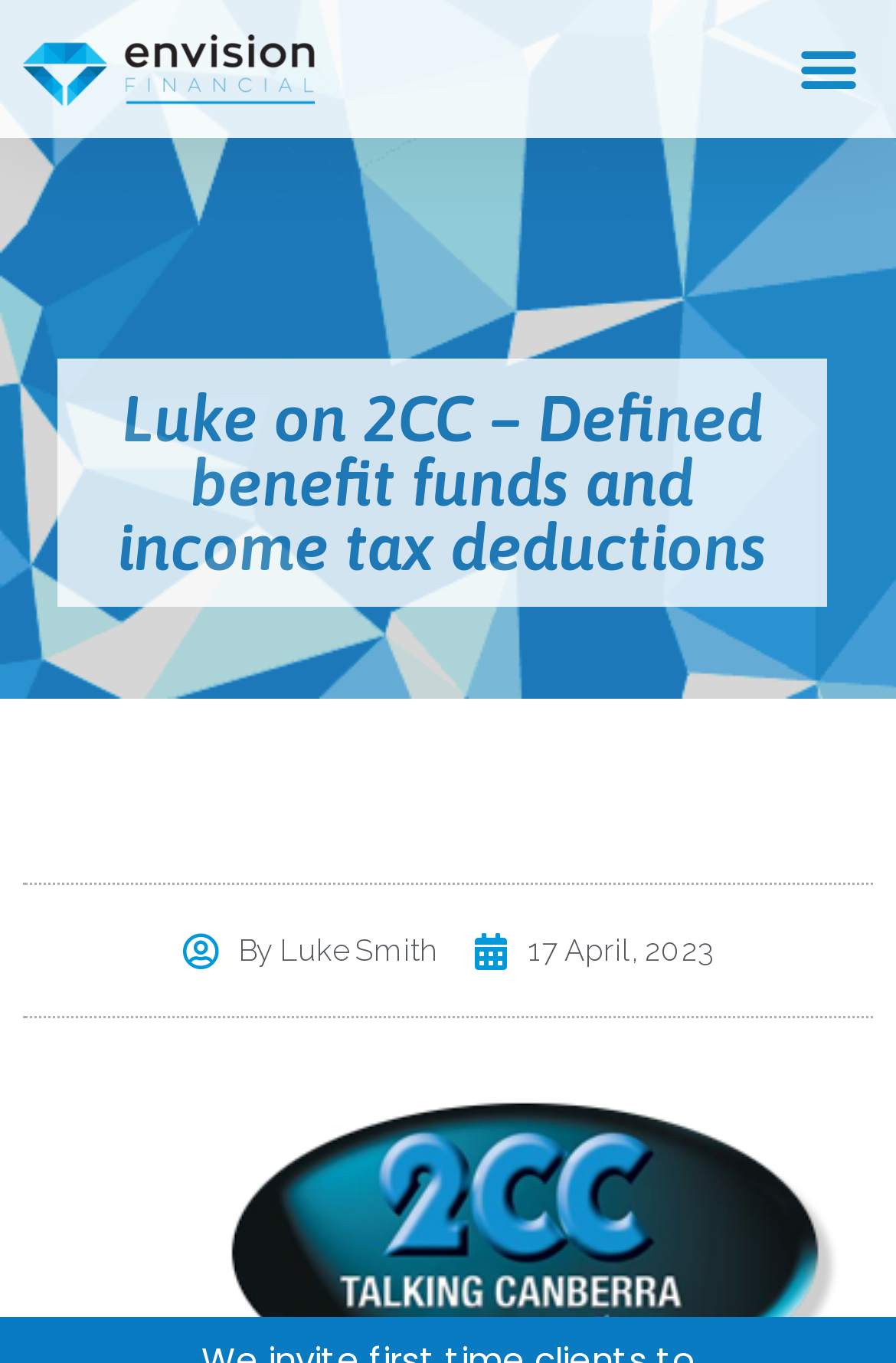Predict the bounding box for the UI component with the following description: "17 April, 2023".

[0.527, 0.675, 0.796, 0.72]